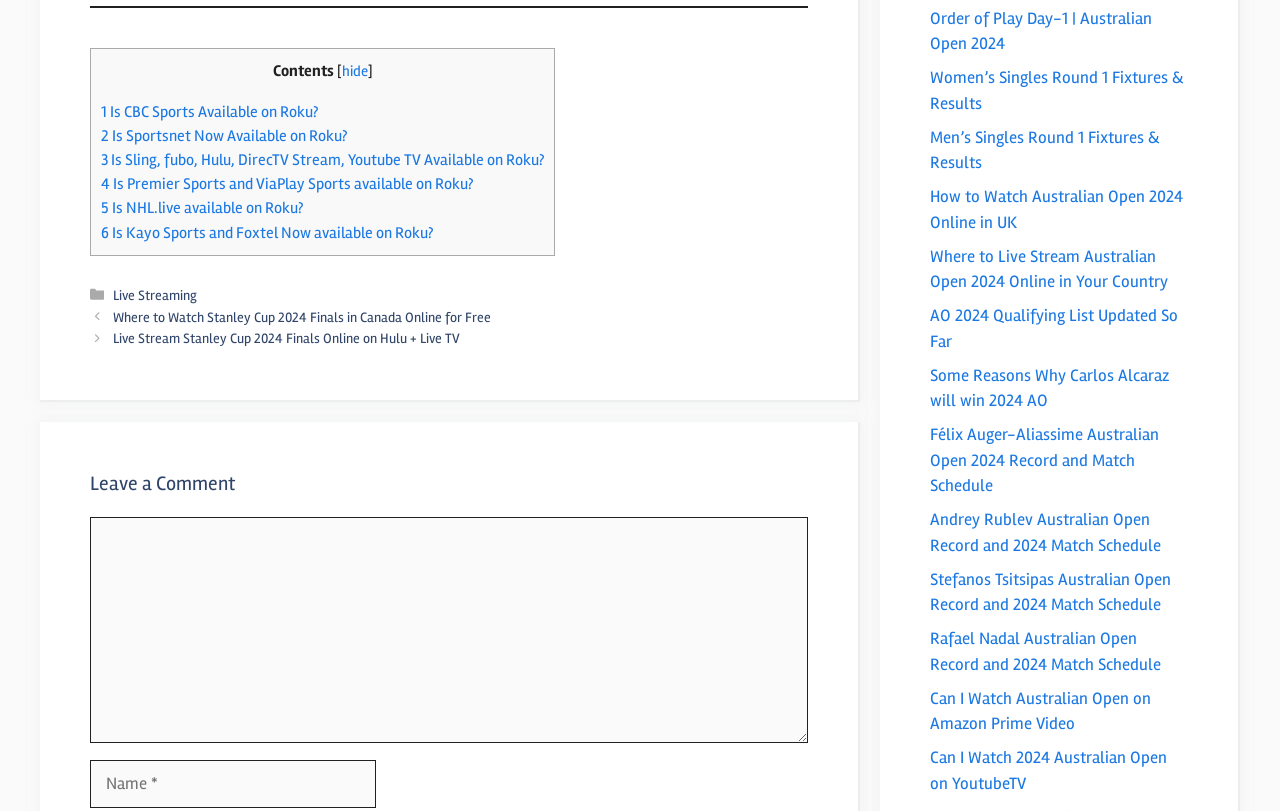What is the theme of the links listed on the right side of the webpage?
Please utilize the information in the image to give a detailed response to the question.

The links listed on the right side of the webpage all appear to be related to the Australian Open 2024 tennis tournament, with topics such as match schedules, player records, and streaming options.